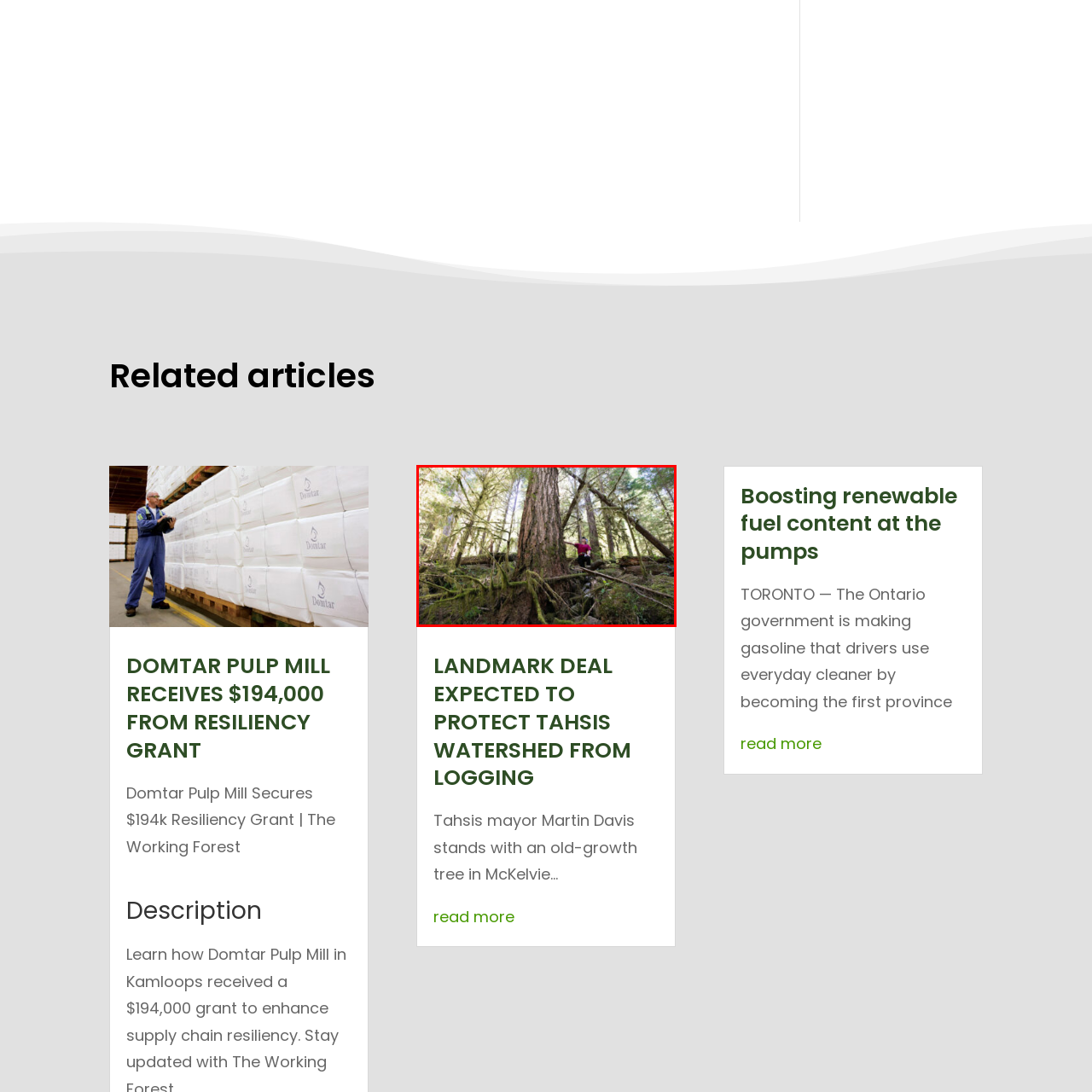Check the highlighted part in pink, What is the tree characterized by? 
Use a single word or phrase for your answer.

Thick, textured bark